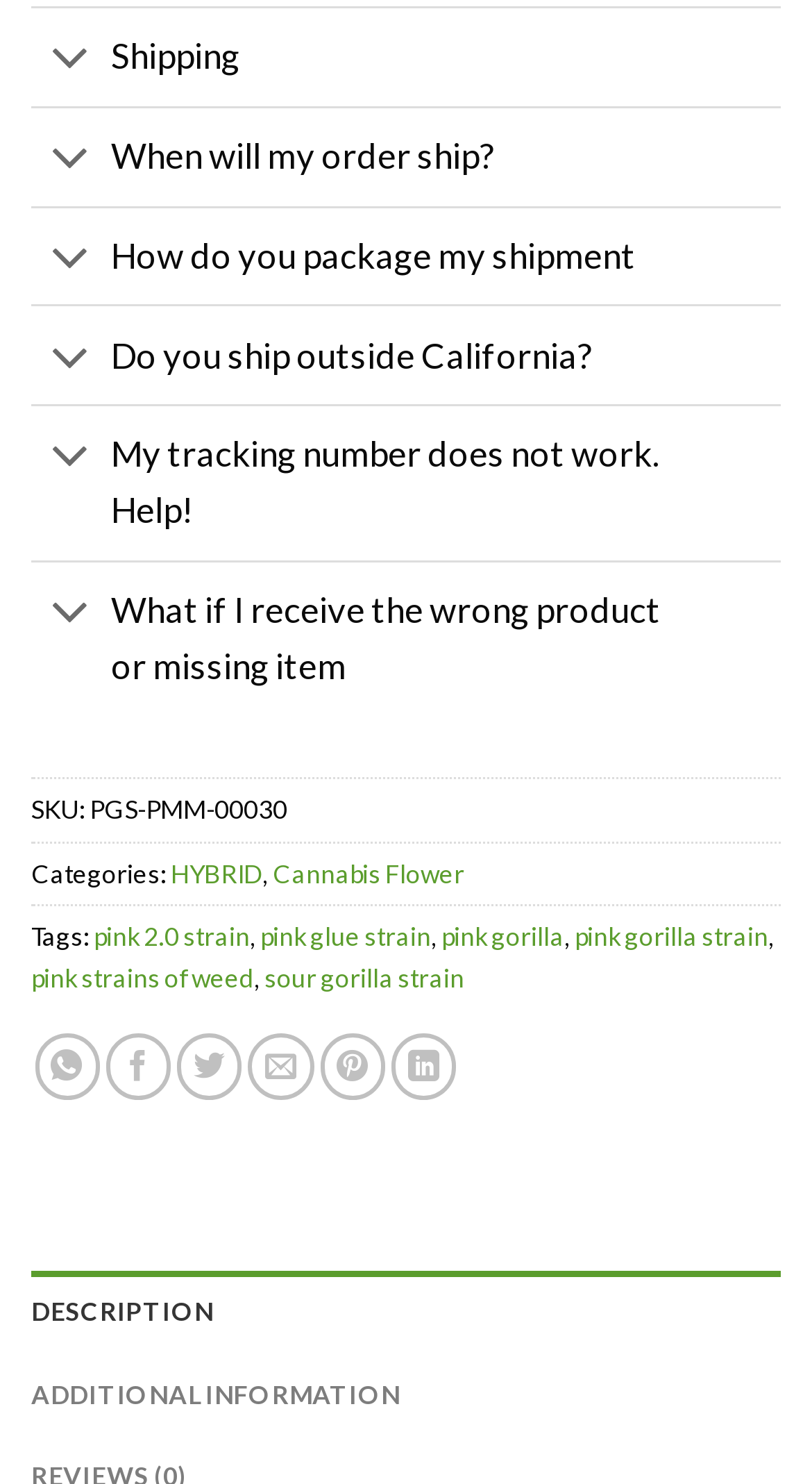Please identify the bounding box coordinates of the element that needs to be clicked to execute the following command: "Open Twitter". Provide the bounding box using four float numbers between 0 and 1, formatted as [left, top, right, bottom].

None